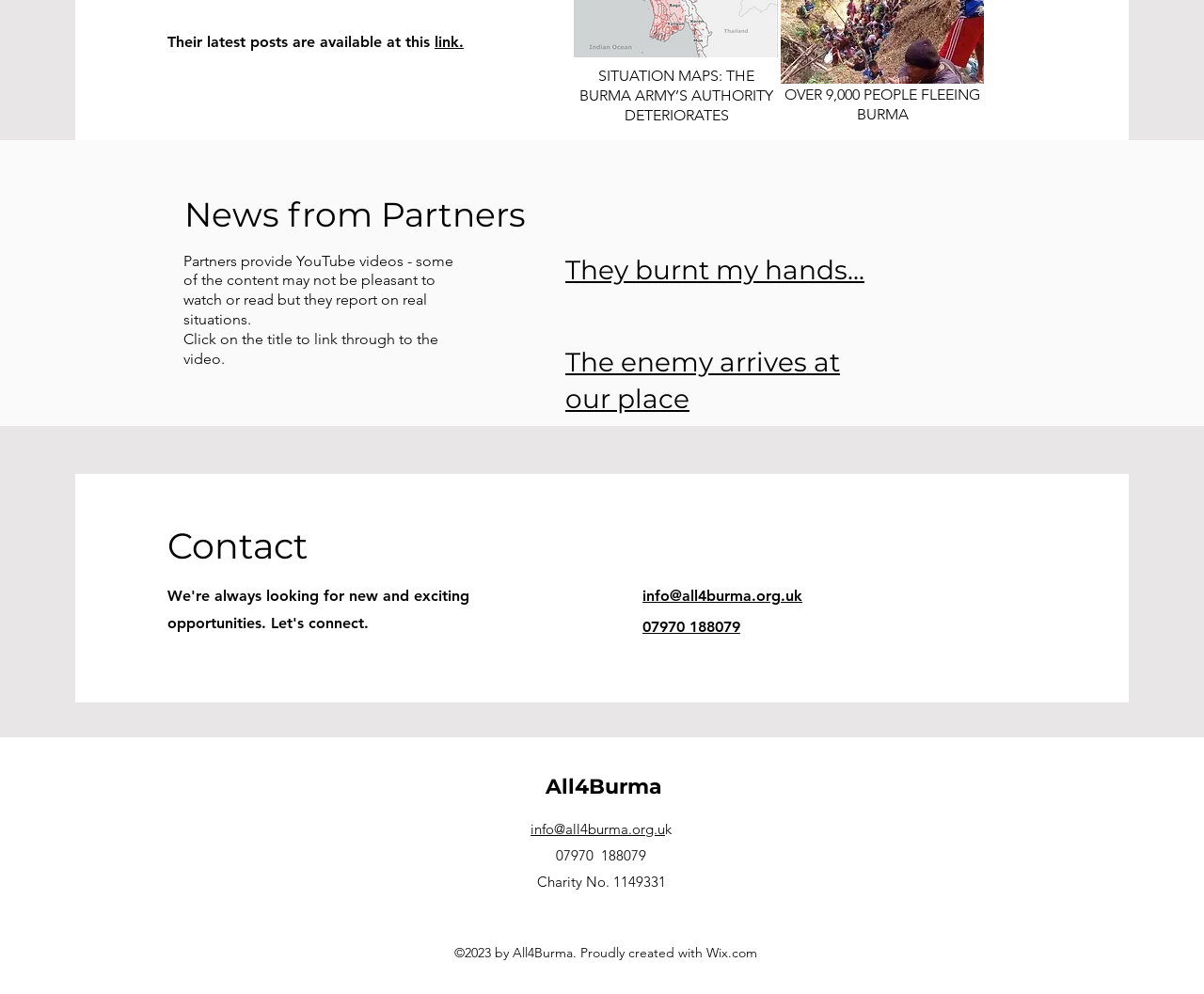Please find the bounding box coordinates of the section that needs to be clicked to achieve this instruction: "Contact All4Burma via email".

[0.534, 0.591, 0.666, 0.609]